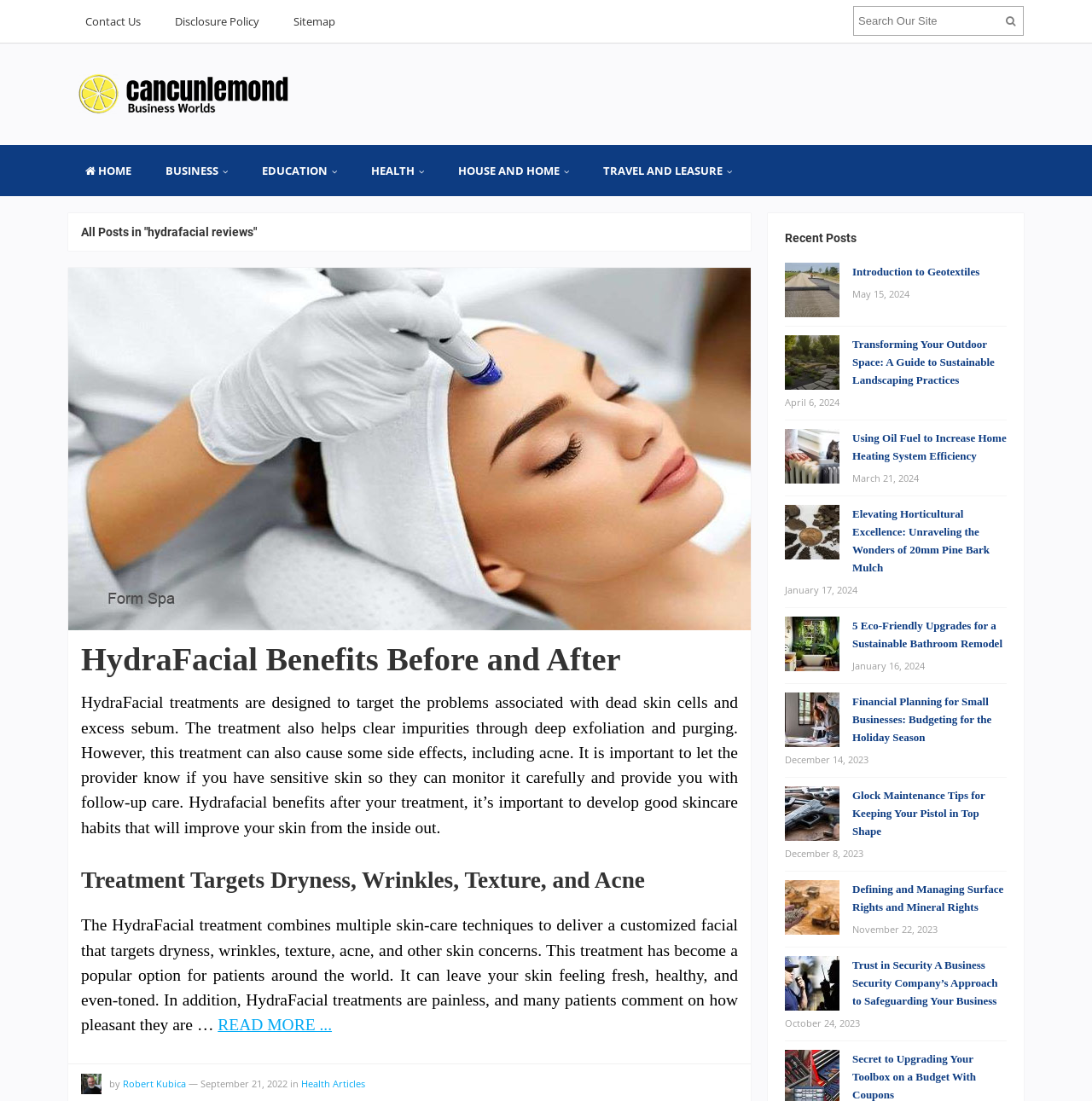What is the purpose of the HydraFacial treatment?
Using the image as a reference, answer the question in detail.

According to the StaticText 'The HydraFacial treatment combines multiple skin-care techniques to deliver a customized facial that targets dryness, wrinkles, texture, acne, and other skin concerns.', the purpose of the HydraFacial treatment is to target dryness, wrinkles, texture, and acne.